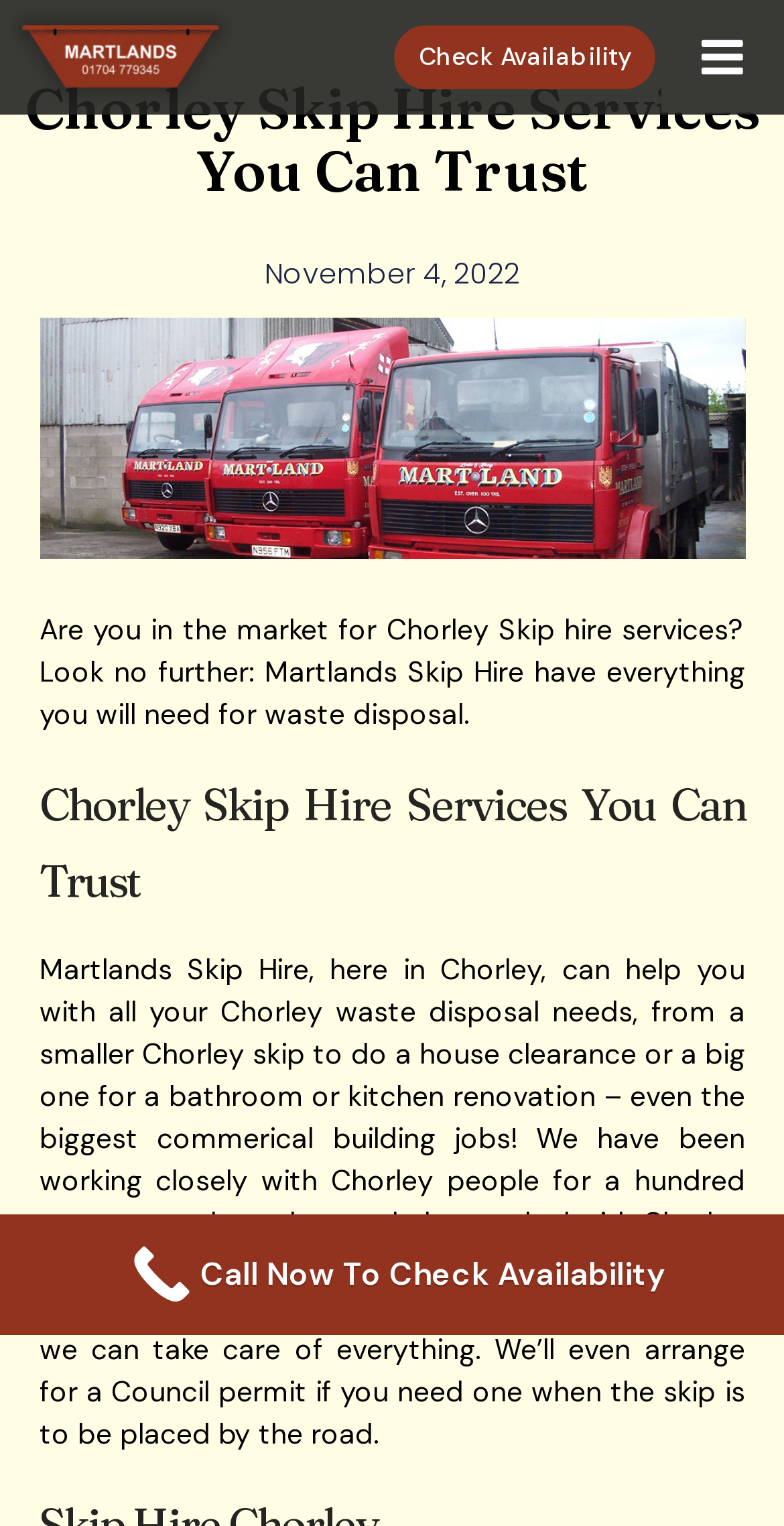Using the element description provided, determine the bounding box coordinates in the format (top-left x, top-left y, bottom-right x, bottom-right y). Ensure that all values are floating point numbers between 0 and 1. Element description: Call Now To Check Availability

[0.0, 0.796, 1.0, 0.875]